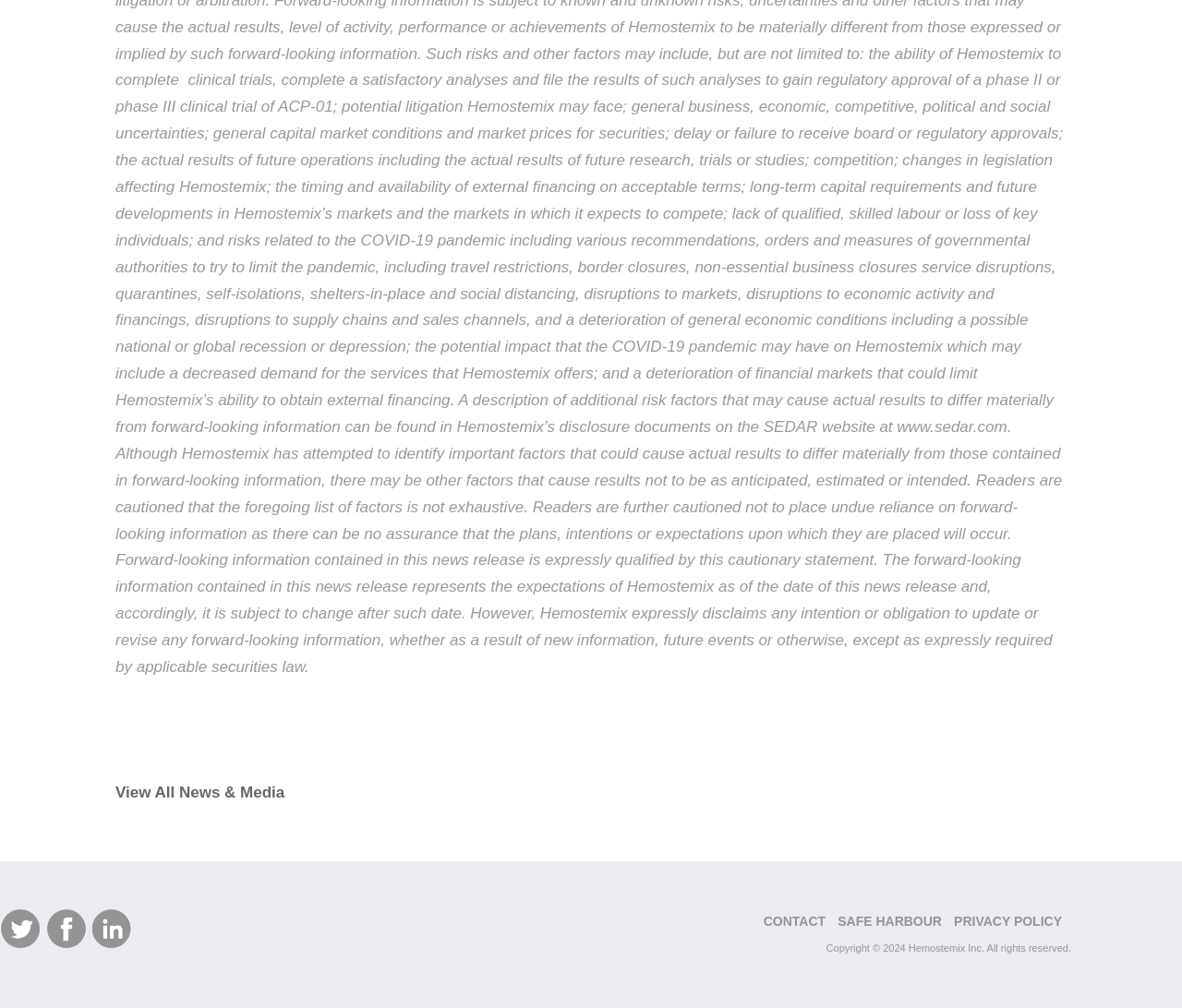Please answer the following question using a single word or phrase: 
How many social media links are present?

3